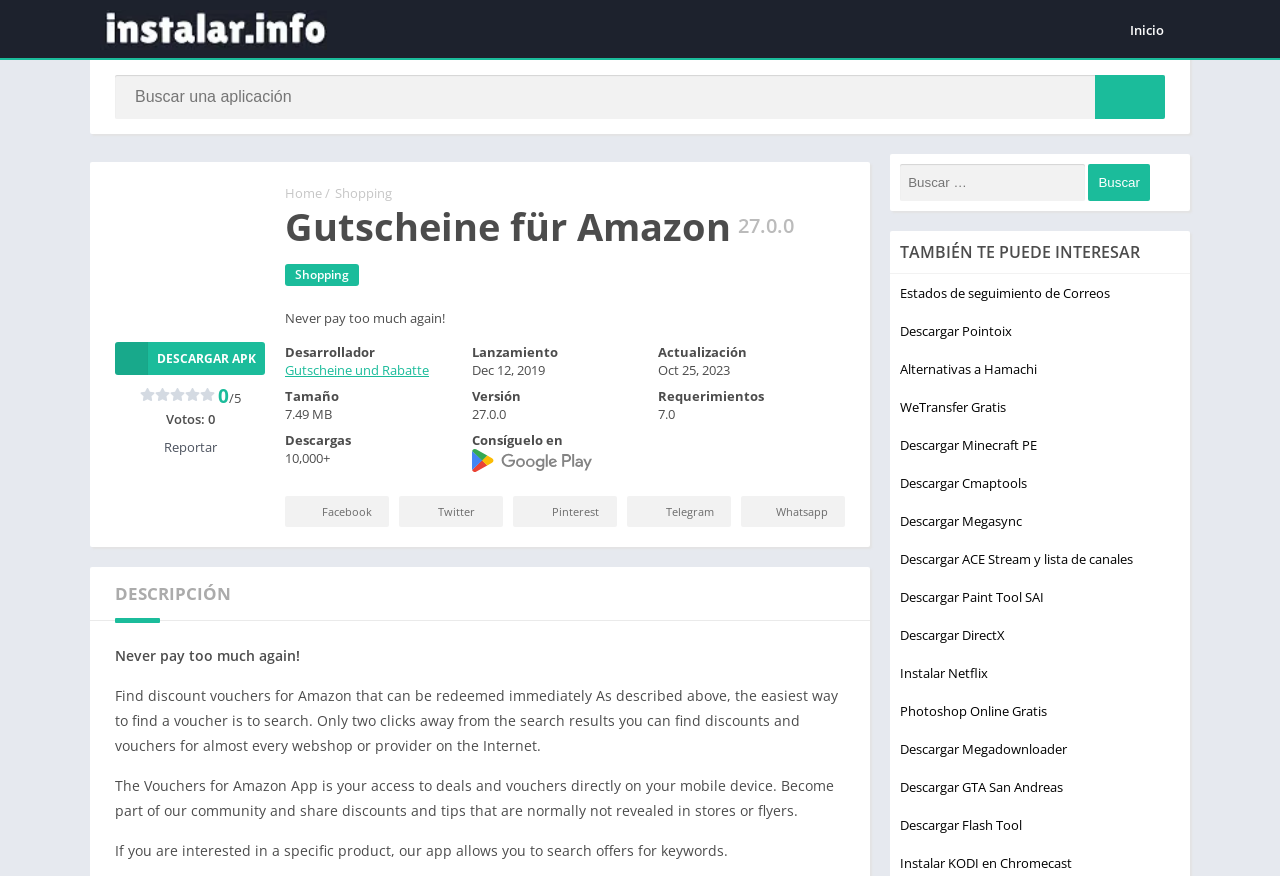Please provide the bounding box coordinates for the element that needs to be clicked to perform the instruction: "Download APK". The coordinates must consist of four float numbers between 0 and 1, formatted as [left, top, right, bottom].

[0.09, 0.39, 0.207, 0.428]